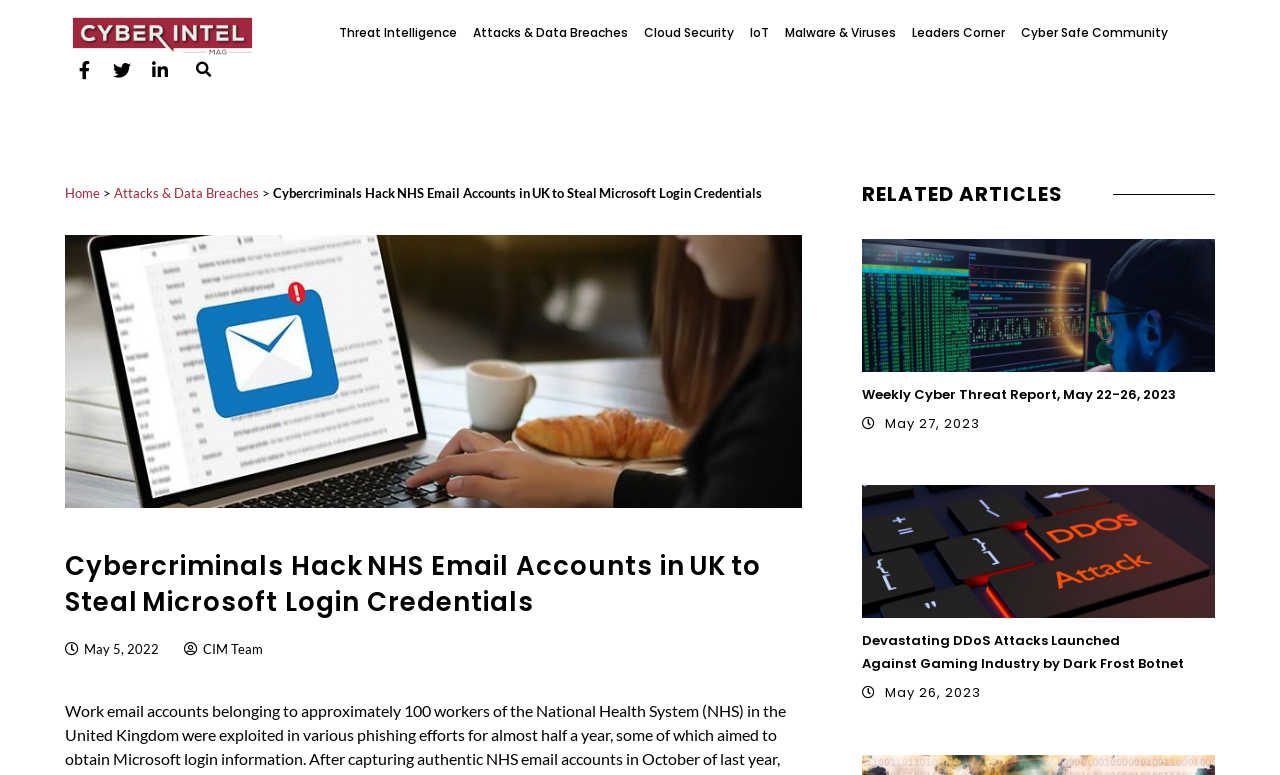Using a single word or phrase, answer the following question: 
What type of security is mentioned in the webpage?

Cloud Security